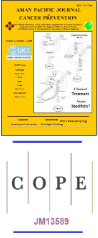Please reply to the following question using a single word or phrase: 
What is the purpose of the 'COPE' logo?

Commitment to publishing standards